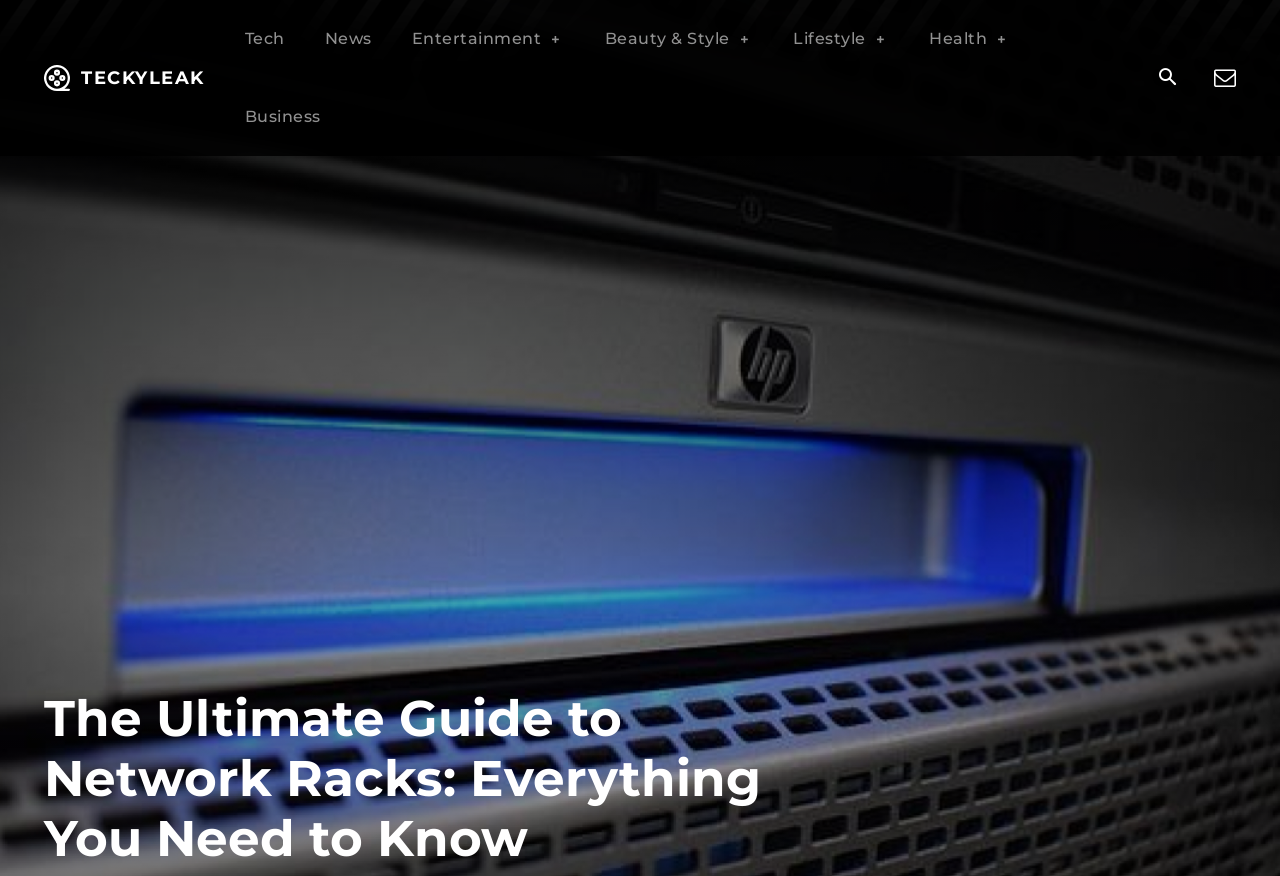What is the name of the website?
Answer the question with as much detail as you can, using the image as a reference.

The name of the website can be found in the top-left corner of the webpage, where the link 'TECKYLEAK' is located, accompanied by an image.